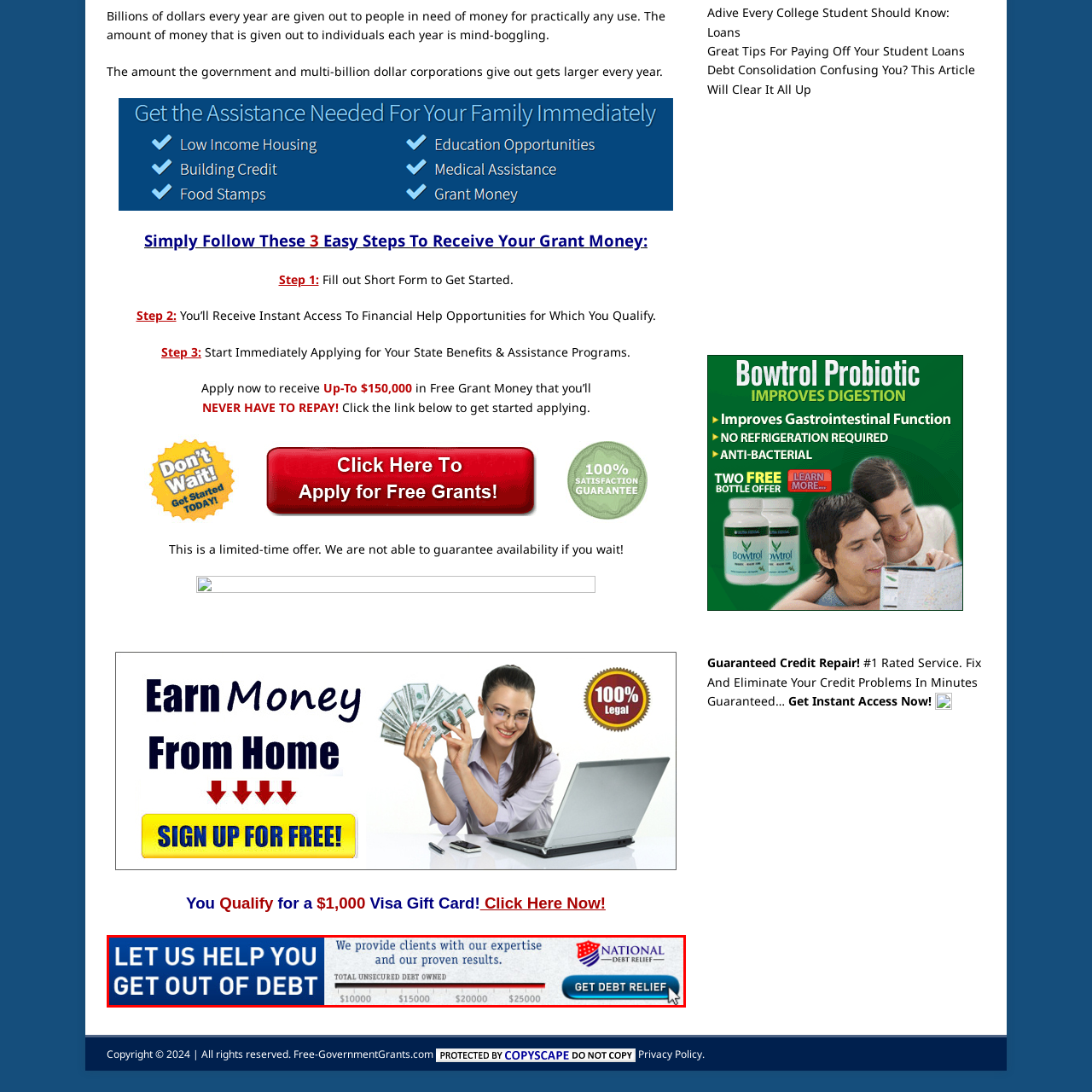What is the logo of the debt relief service?
Look at the image highlighted by the red bounding box and answer the question with a single word or brief phrase.

NATIONAL DEBT RELIEF